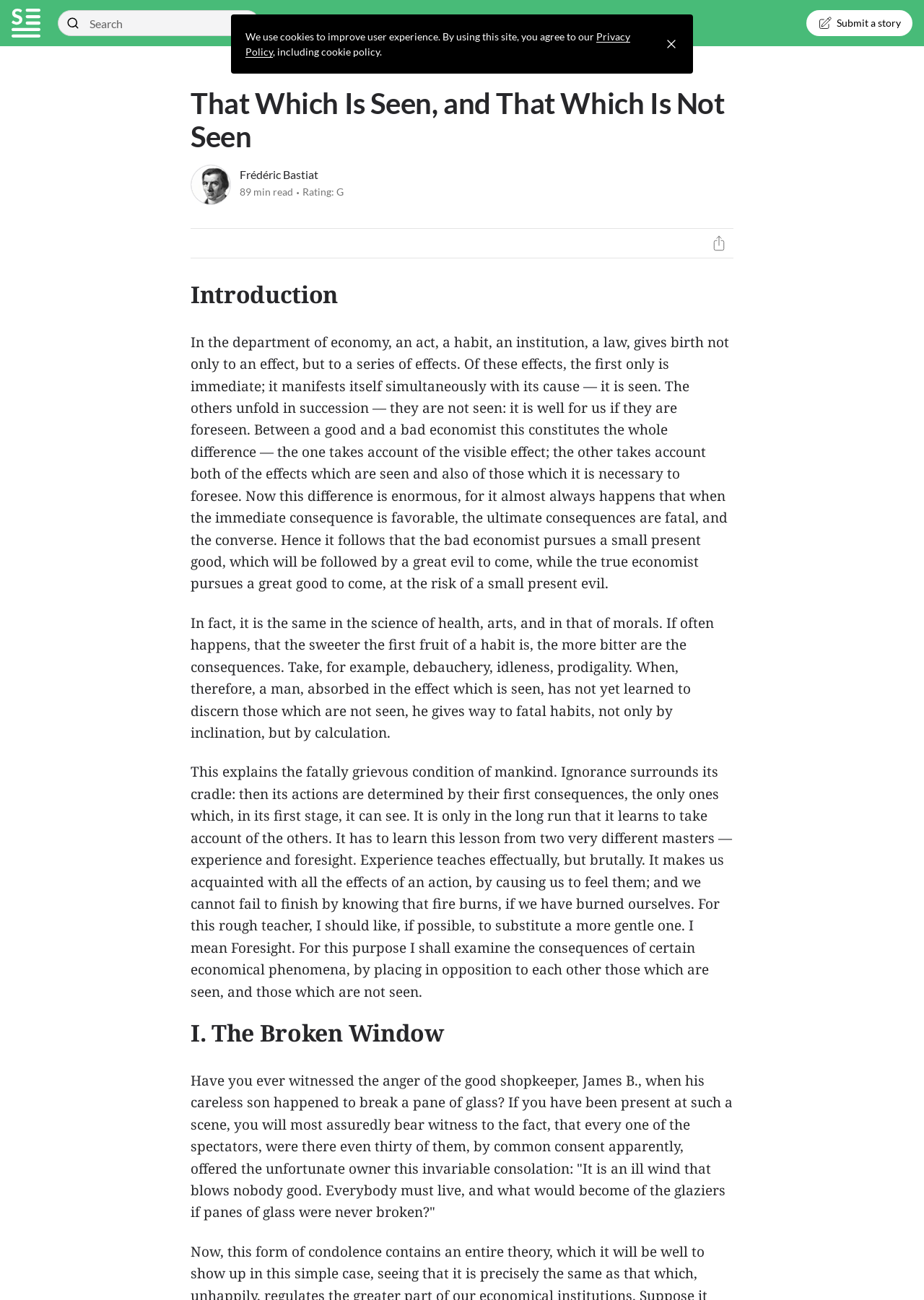What is the name of the author of the story?
Based on the screenshot, respond with a single word or phrase.

Frédéric Bastiat